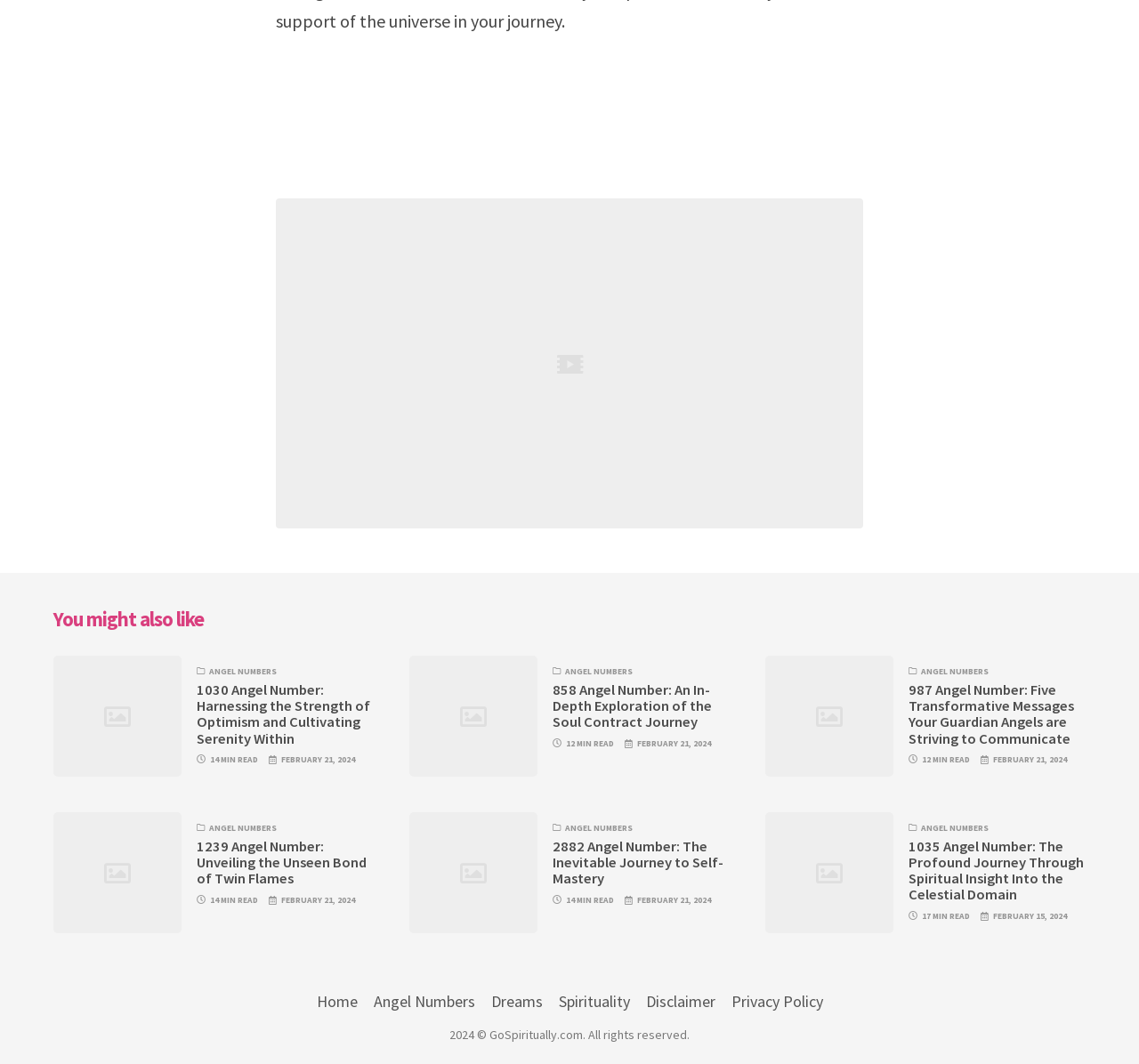Specify the bounding box coordinates of the region I need to click to perform the following instruction: "explore '987 Angel Number: Five Transformative Messages Your Guardian Angels are Striving to Communicate'". The coordinates must be four float numbers in the range of 0 to 1, i.e., [left, top, right, bottom].

[0.798, 0.641, 0.953, 0.702]